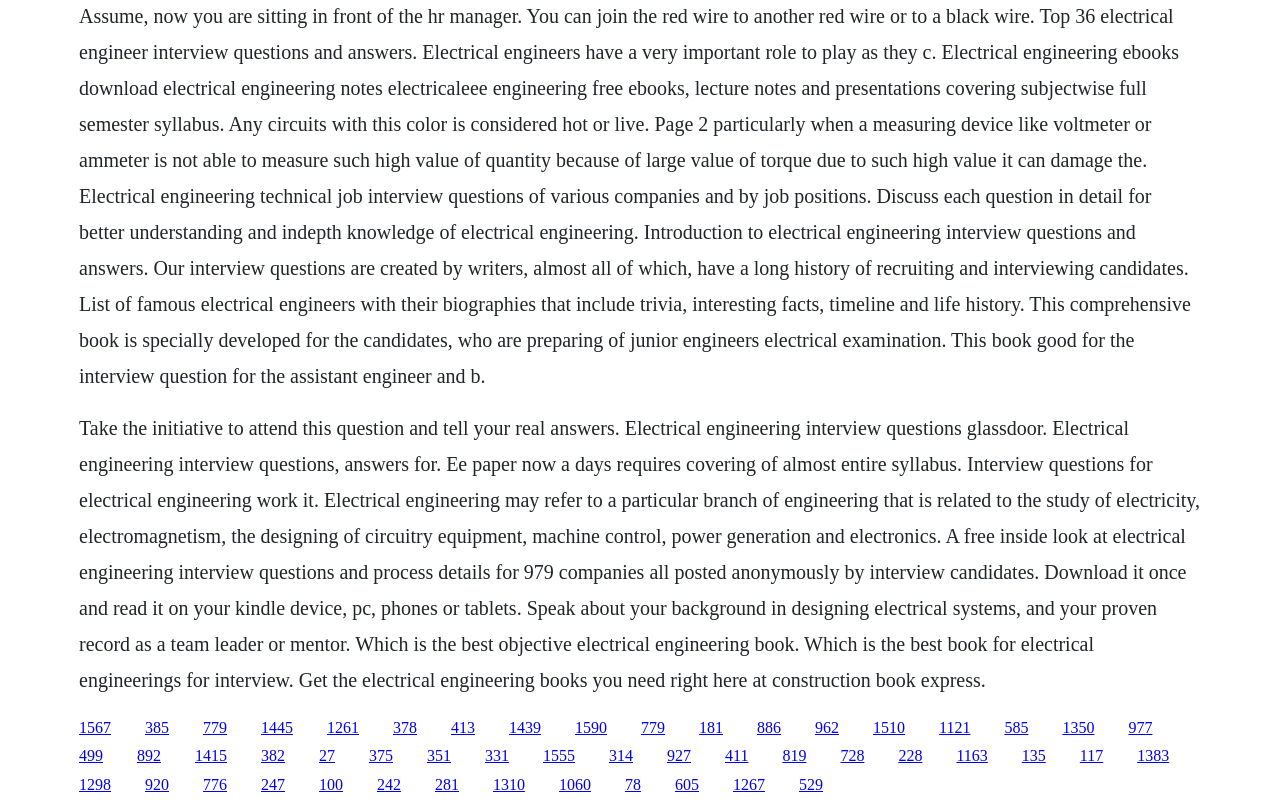Use the details in the image to answer the question thoroughly: 
What is the purpose of the webpage?

The webpage seems to be designed to assist individuals preparing for electrical engineering interviews. It offers a comprehensive collection of interview questions, answers, and resources, including ebooks and notes, to help candidates prepare for their interviews.